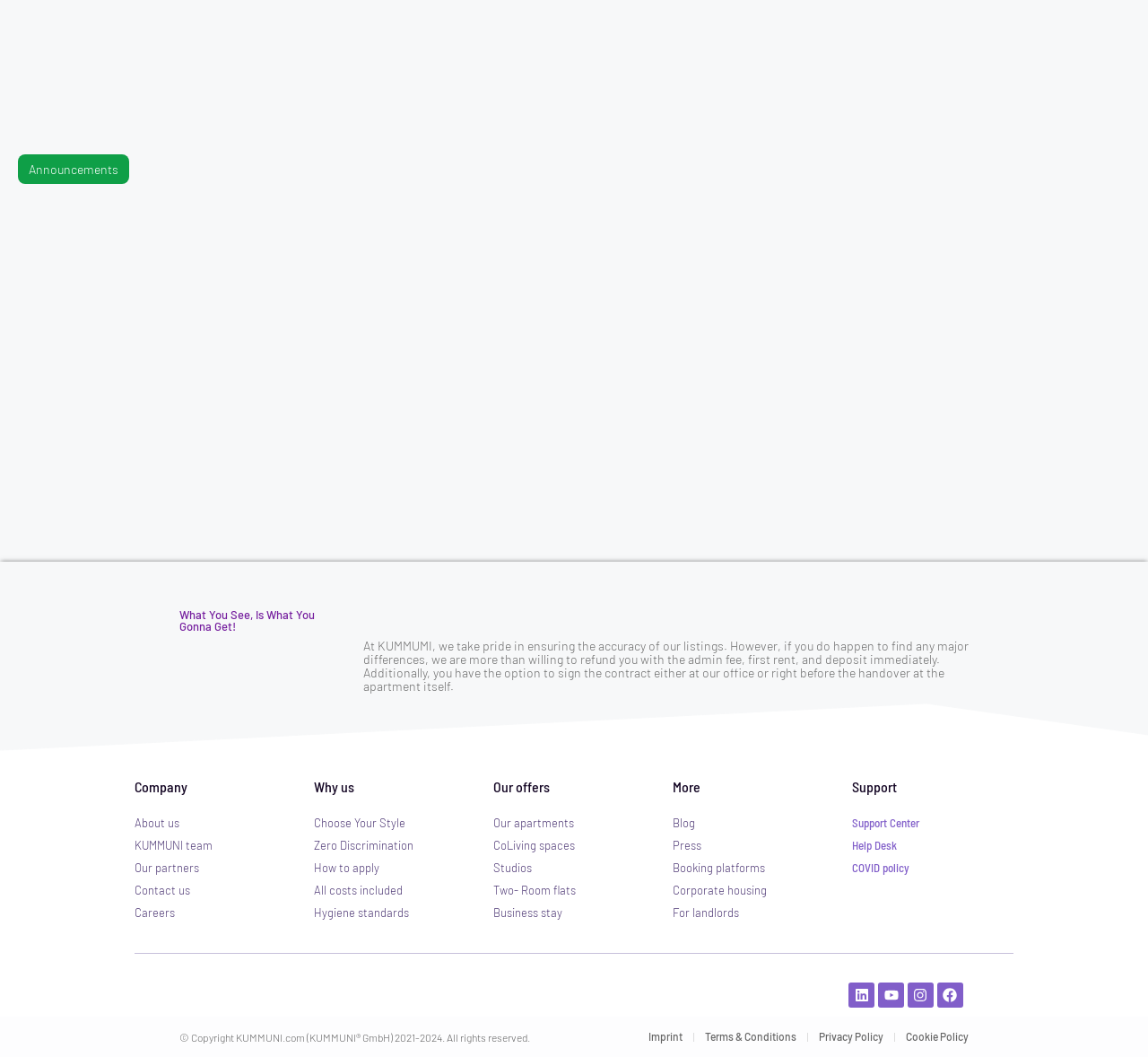Calculate the bounding box coordinates of the UI element given the description: "Contact us".

[0.117, 0.832, 0.258, 0.853]